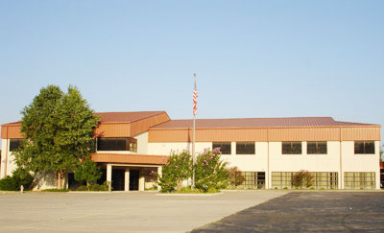What is the purpose of the image?
Refer to the image and provide a one-word or short phrase answer.

School's restroom remodel project